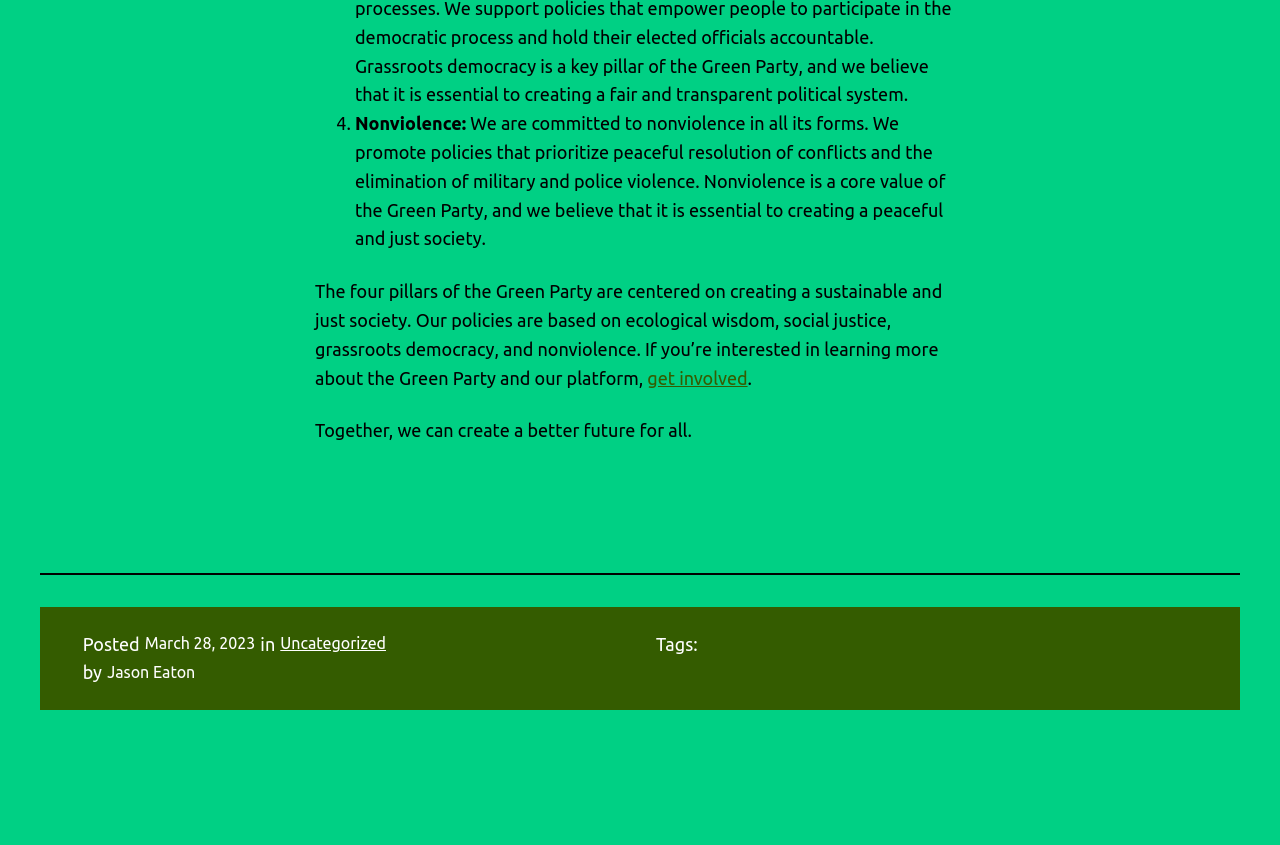What is the core value of the Green Party?
Ensure your answer is thorough and detailed.

According to the webpage, nonviolence is a core value of the Green Party, as stated in the text 'Nonviolence is a core value of the Green Party, and we believe that it is essential to creating a peaceful and just society.'